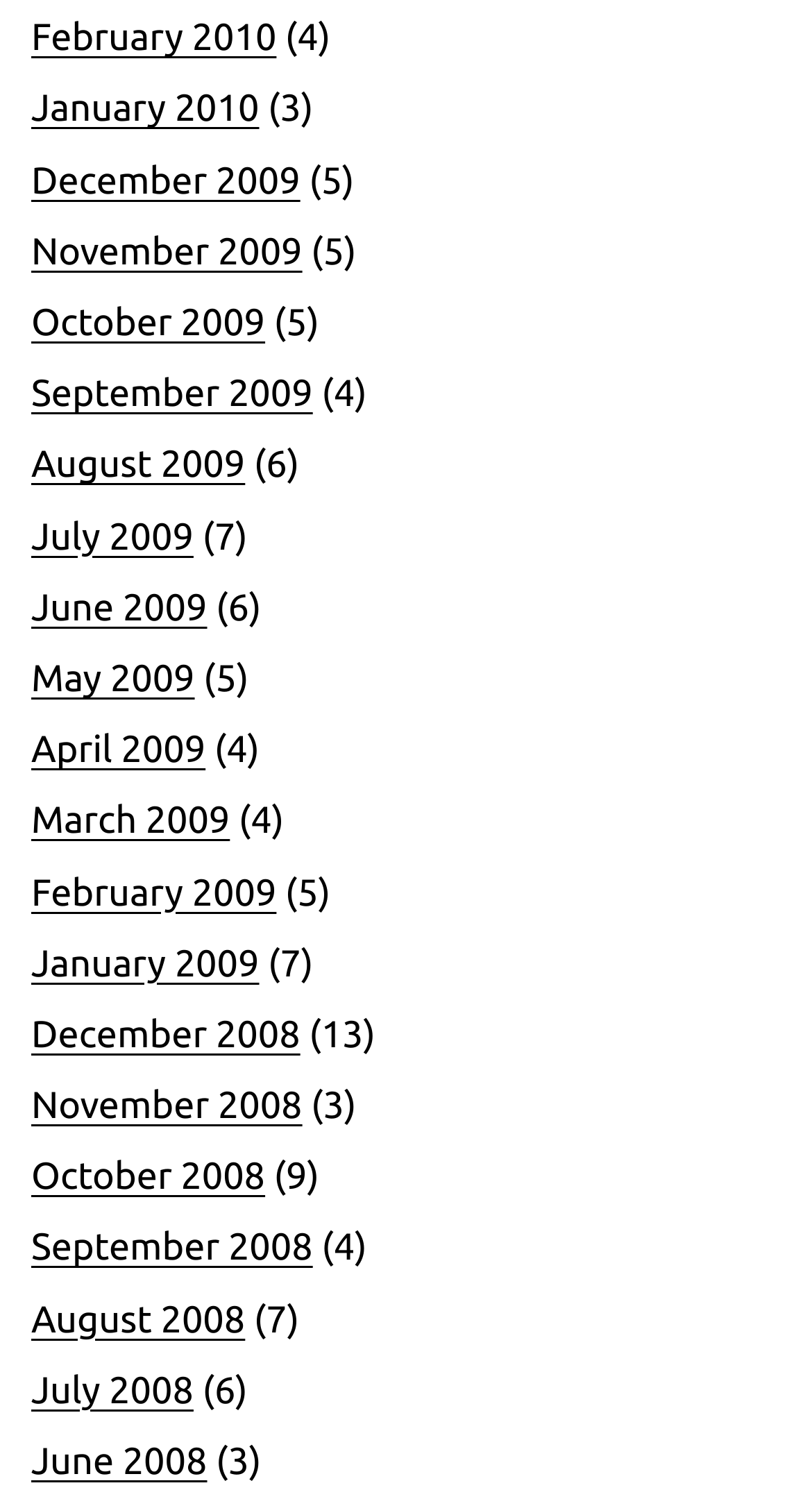Locate the bounding box coordinates of the region to be clicked to comply with the following instruction: "View February 2010 archives". The coordinates must be four float numbers between 0 and 1, in the form [left, top, right, bottom].

[0.038, 0.012, 0.341, 0.039]